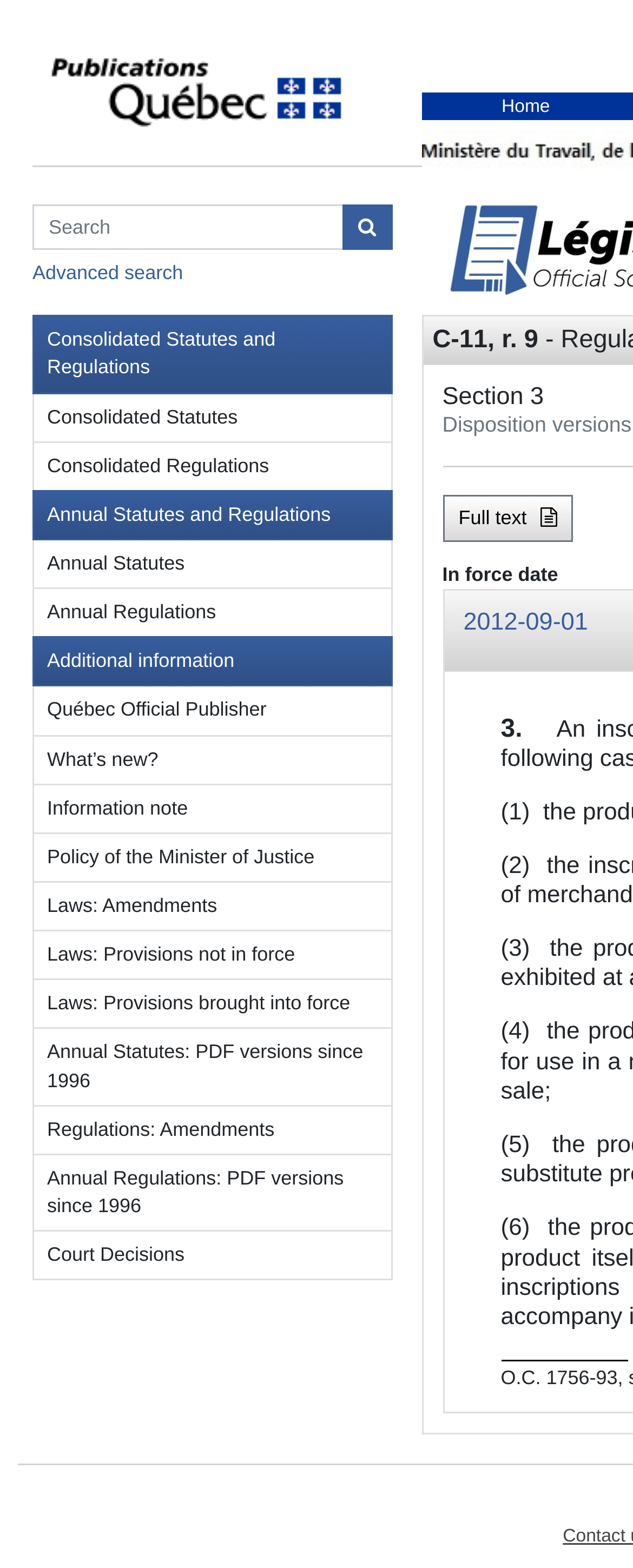Could you provide the bounding box coordinates for the portion of the screen to click to complete this instruction: "Search in Consolidated Statutes and Regulations"?

[0.051, 0.13, 0.542, 0.16]